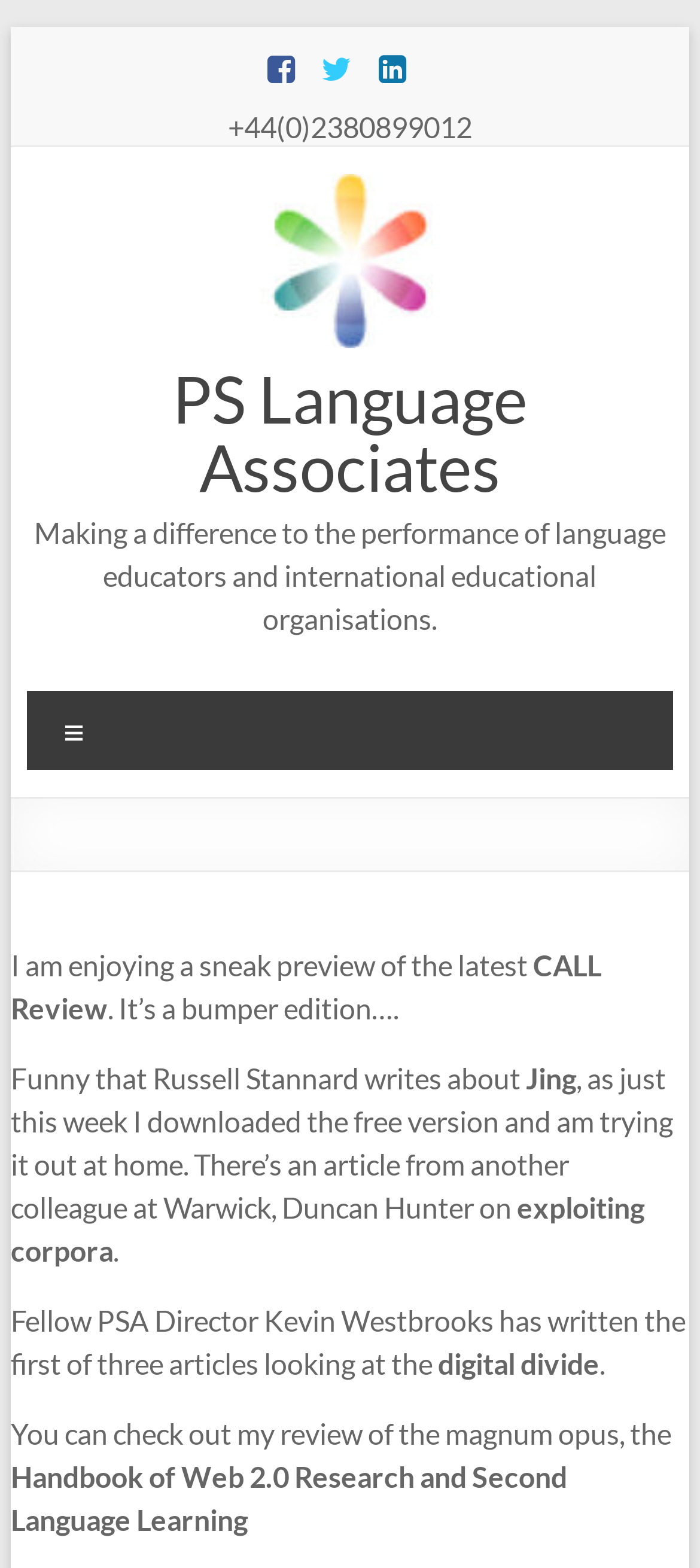Find and provide the bounding box coordinates for the UI element described with: "PS Language Associates".

[0.246, 0.229, 0.754, 0.323]